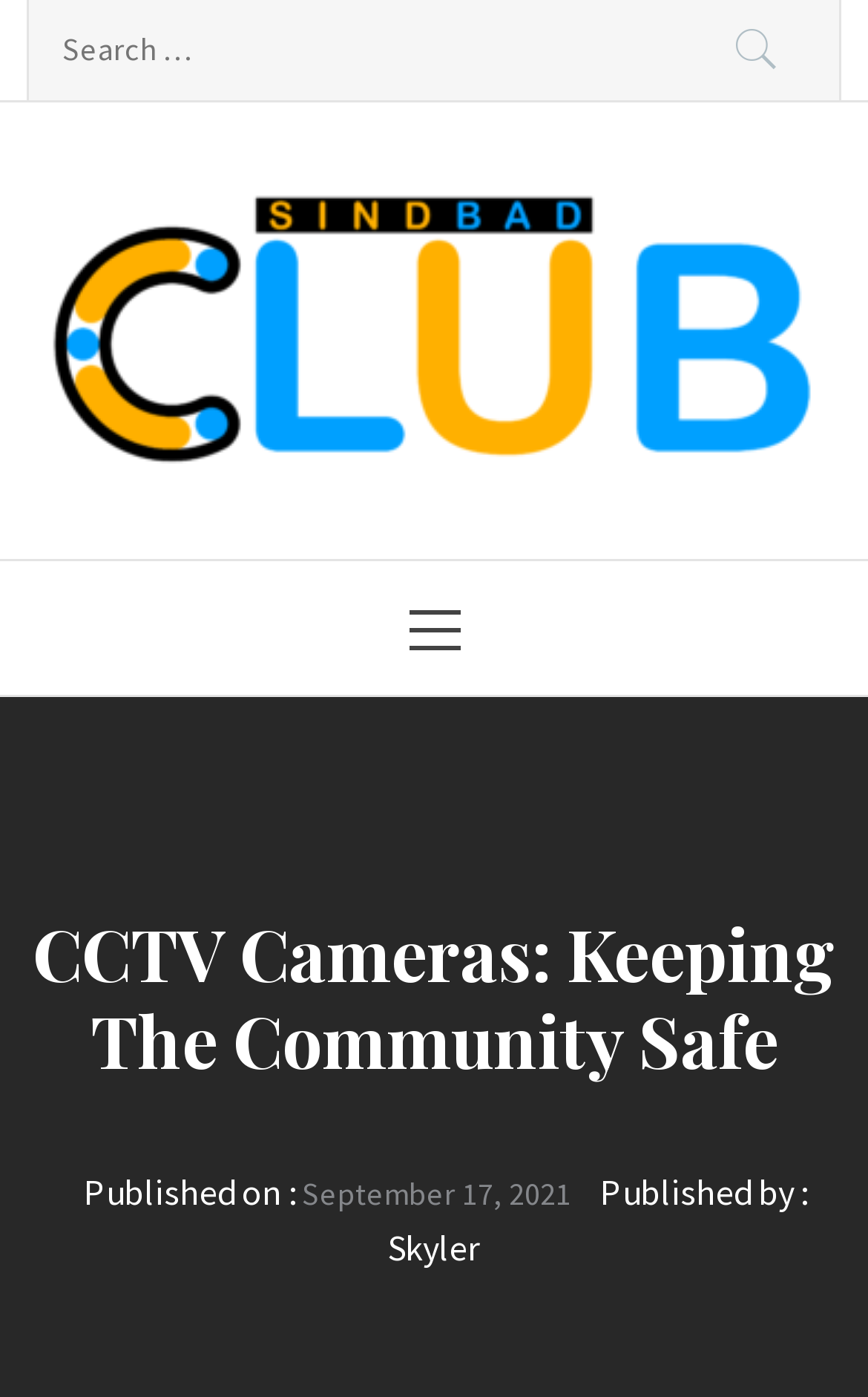Answer briefly with one word or phrase:
What is the purpose of the search box?

To search for something